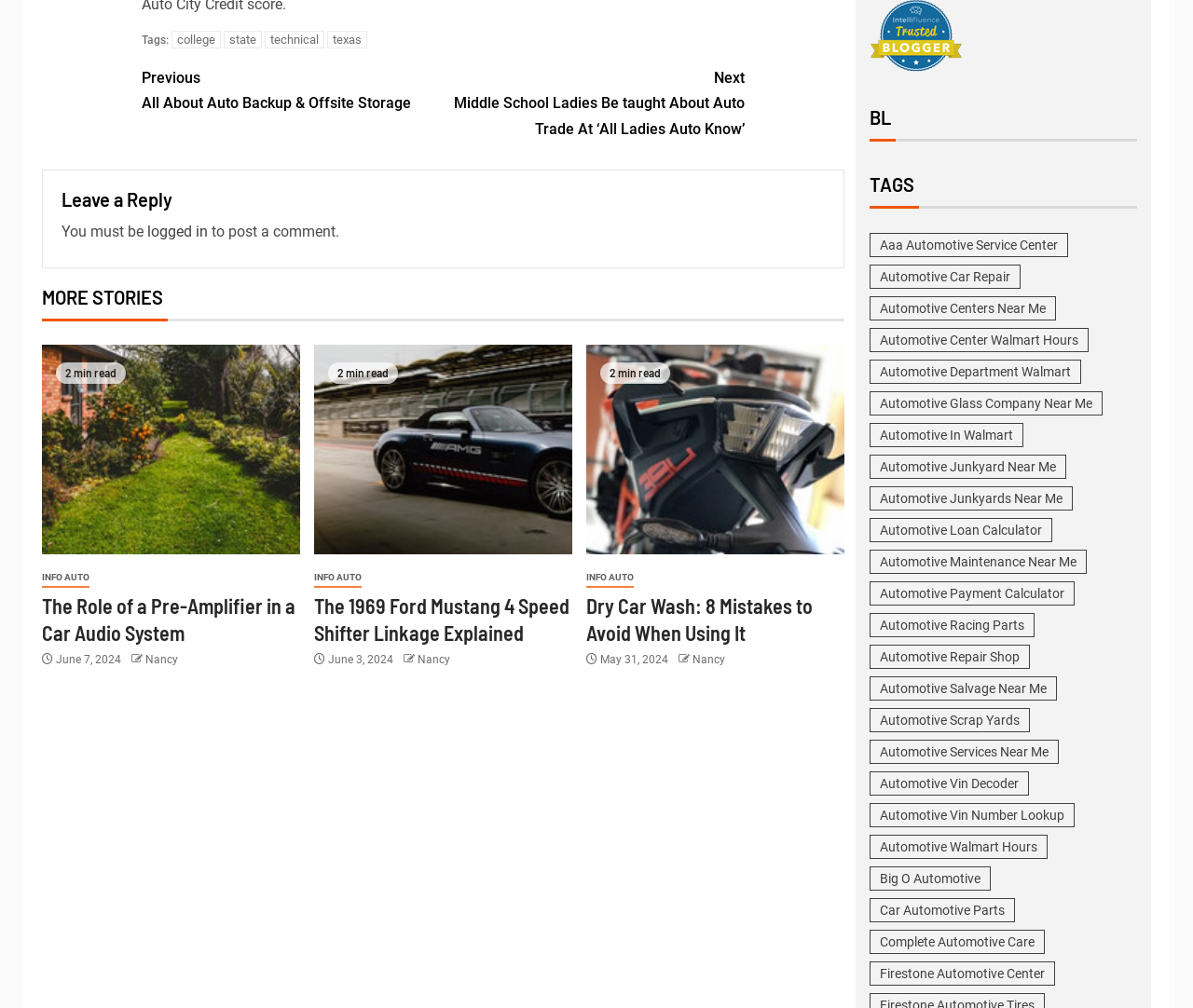Provide a short, one-word or phrase answer to the question below:
What is the tag above the article list?

TAGS